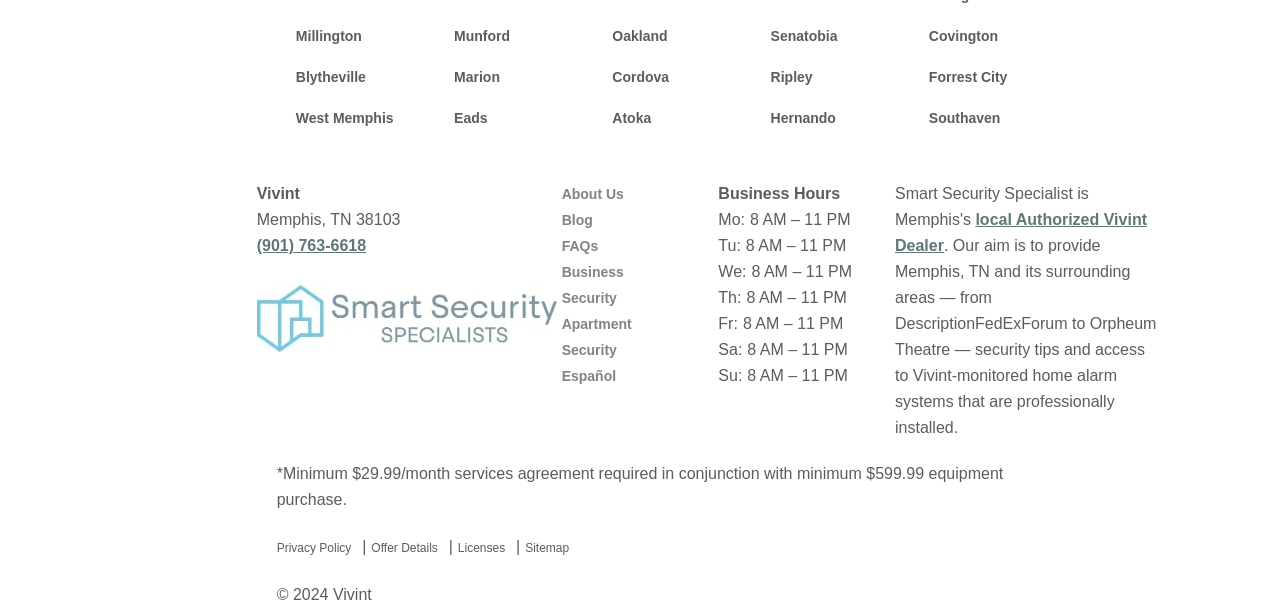Find the bounding box of the web element that fits this description: "alt="Personnel Firsts" name="mi_386"".

None